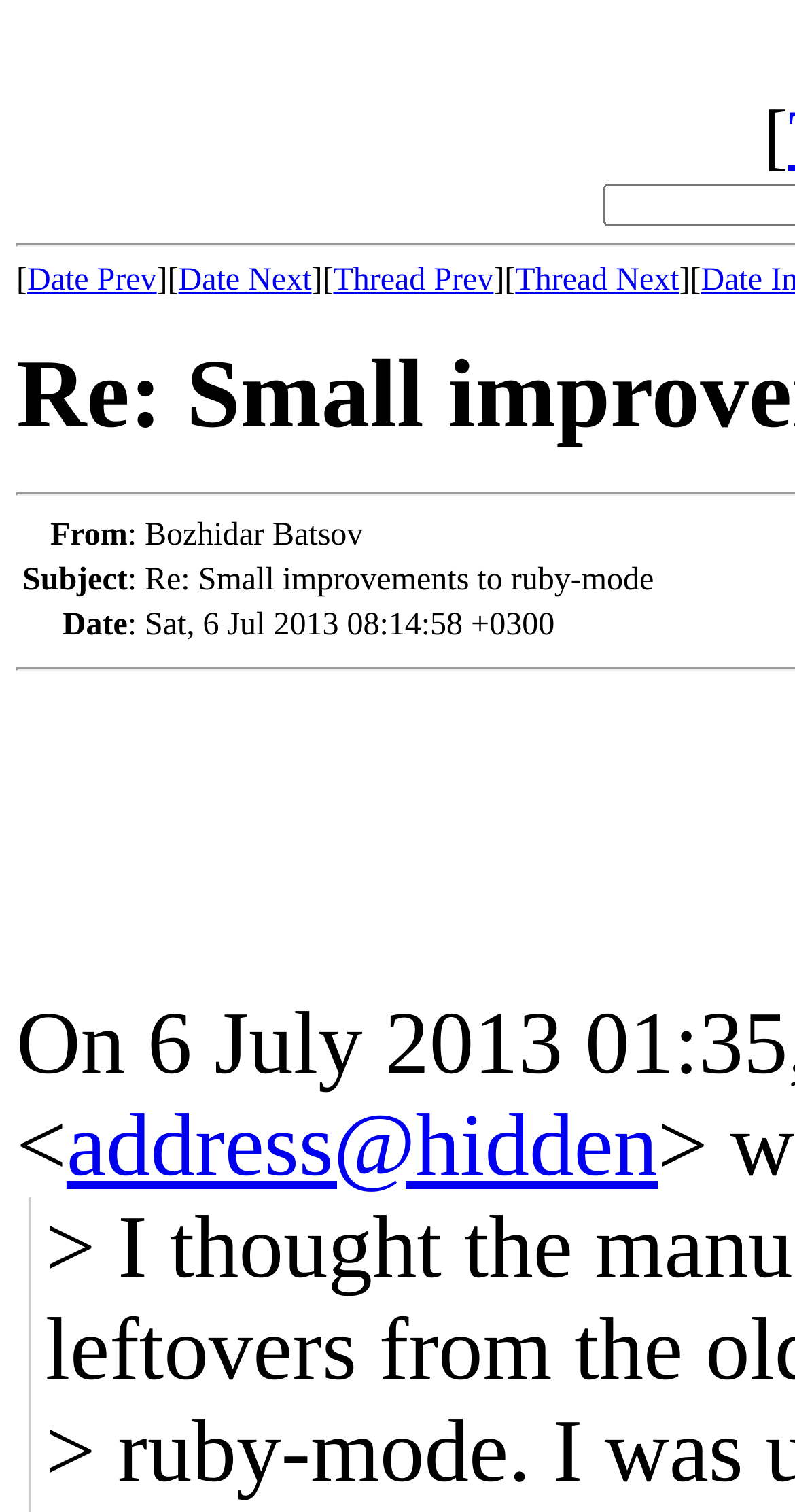Using the description "address@hidden", locate and provide the bounding box of the UI element.

[0.084, 0.725, 0.827, 0.79]